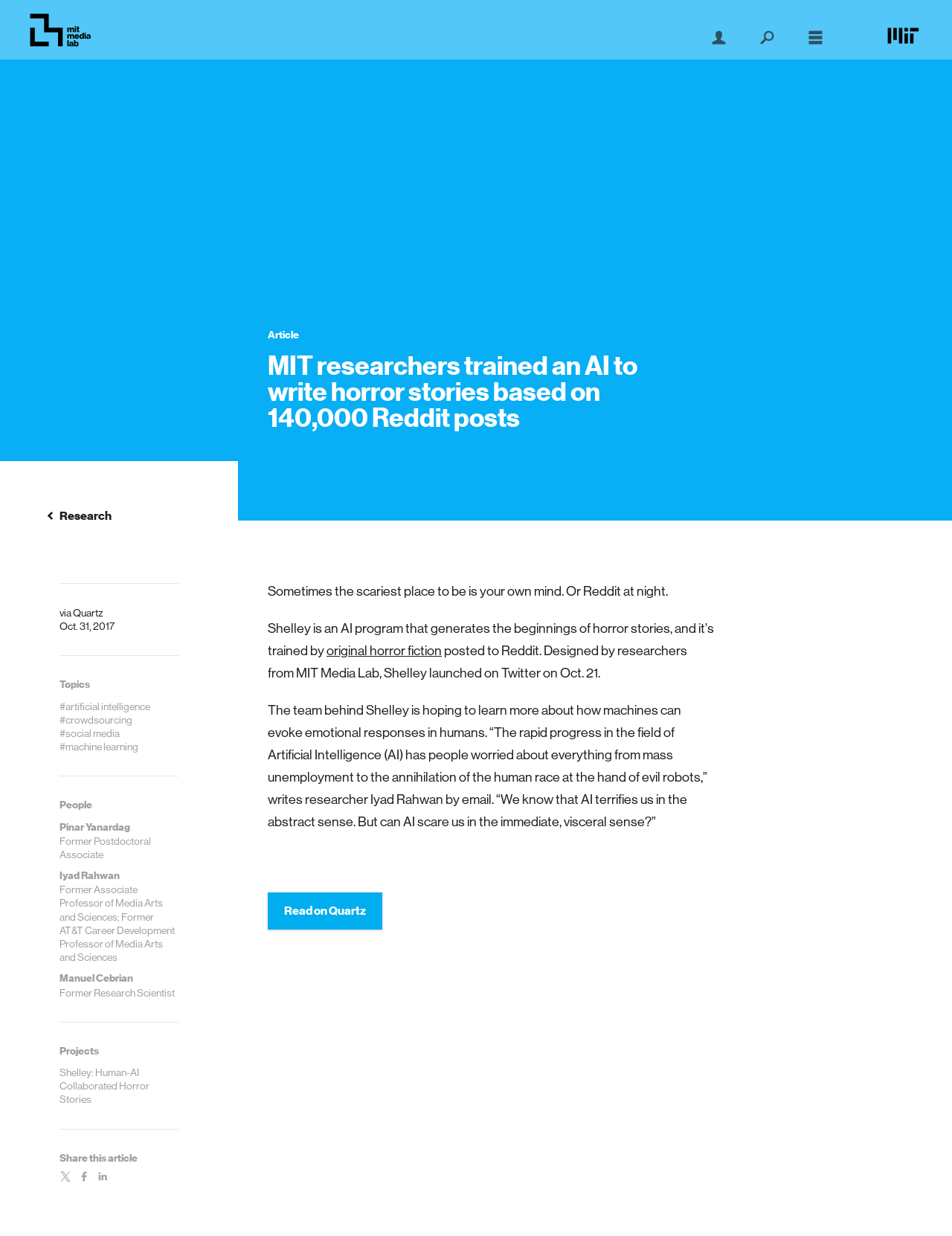Please mark the bounding box coordinates of the area that should be clicked to carry out the instruction: "Search for something".

[0.796, 0.023, 0.816, 0.038]